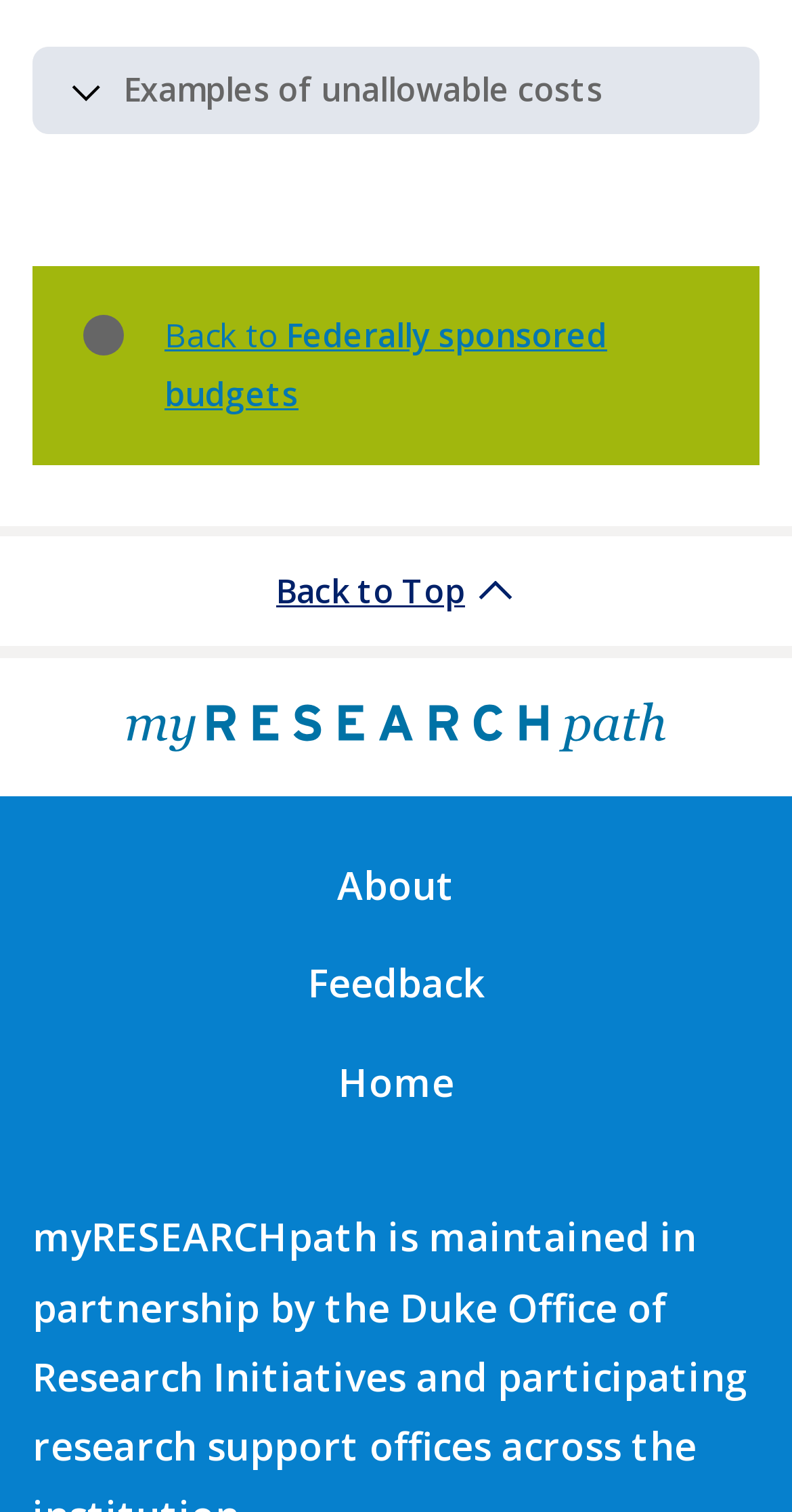Answer the question using only one word or a concise phrase: How many links are in the footer menu?

3